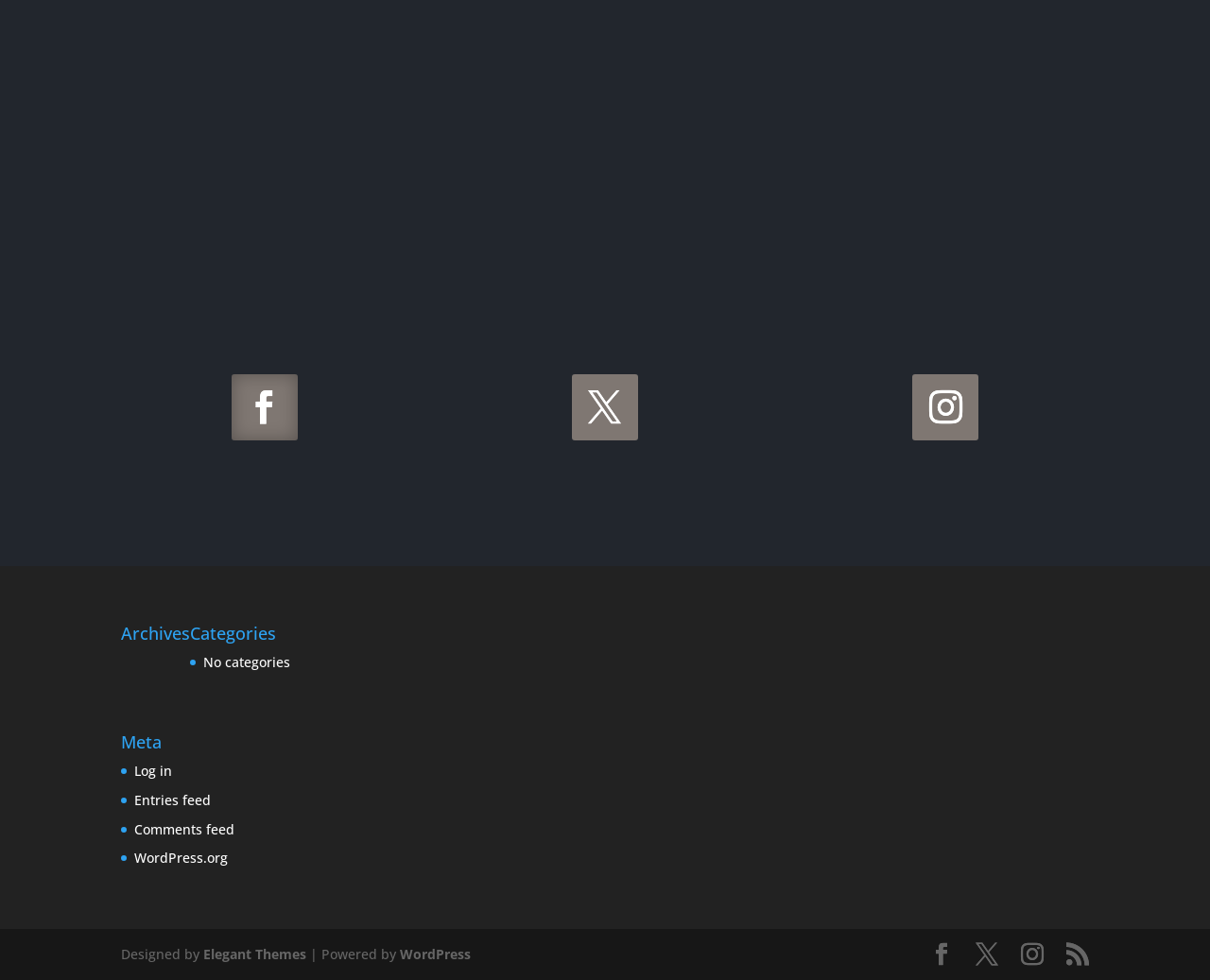Please provide the bounding box coordinate of the region that matches the element description: name="et_pb_signup_lastname" placeholder="Last Name". Coordinates should be in the format (top-left x, top-left y, bottom-right x, bottom-right y) and all values should be between 0 and 1.

[0.523, 0.026, 0.9, 0.075]